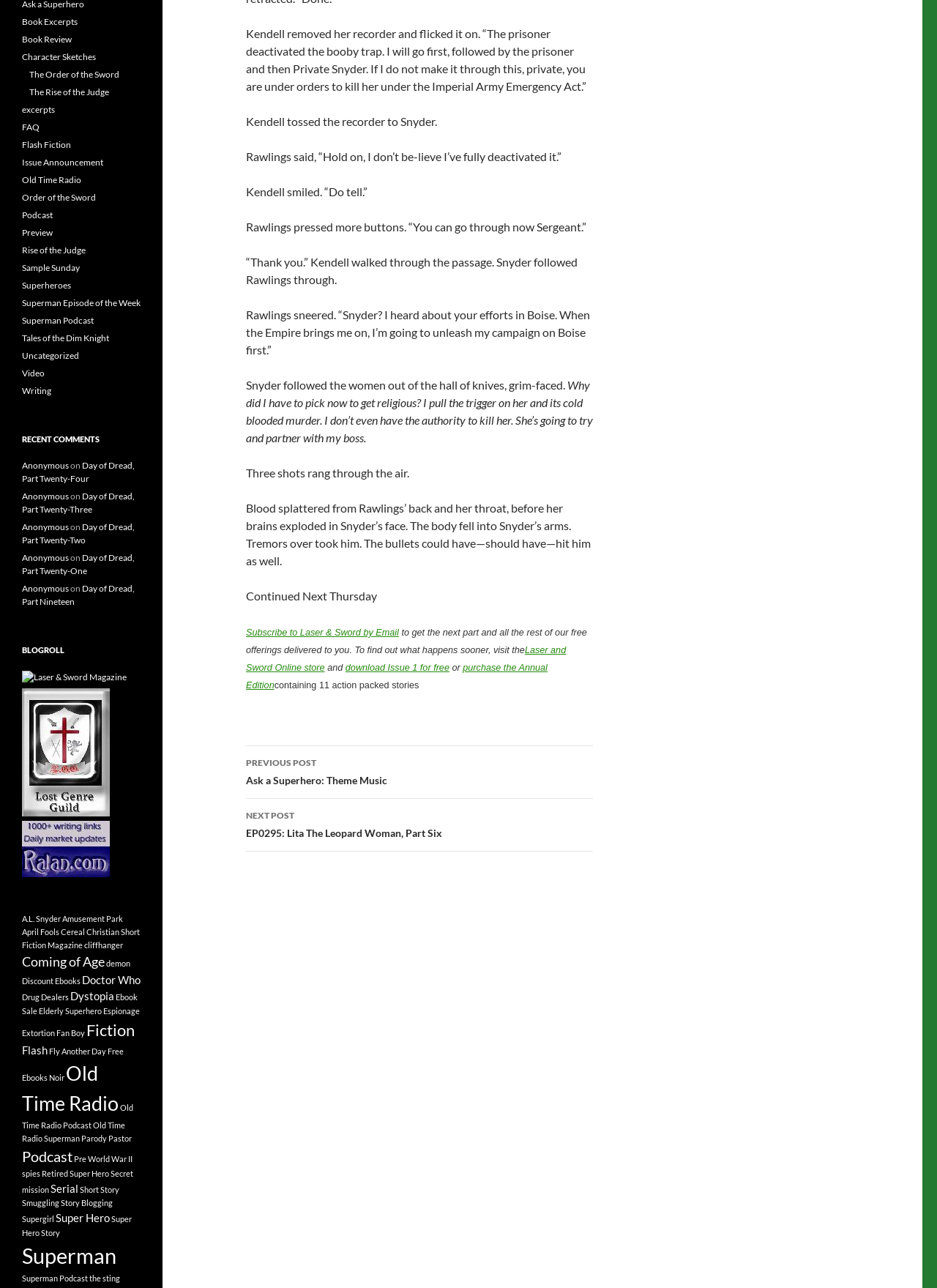Given the element description download Issue 1 for free, identify the bounding box coordinates for the UI element on the webpage screenshot. The format should be (top-left x, top-left y, bottom-right x, bottom-right y), with values between 0 and 1.

[0.369, 0.514, 0.48, 0.522]